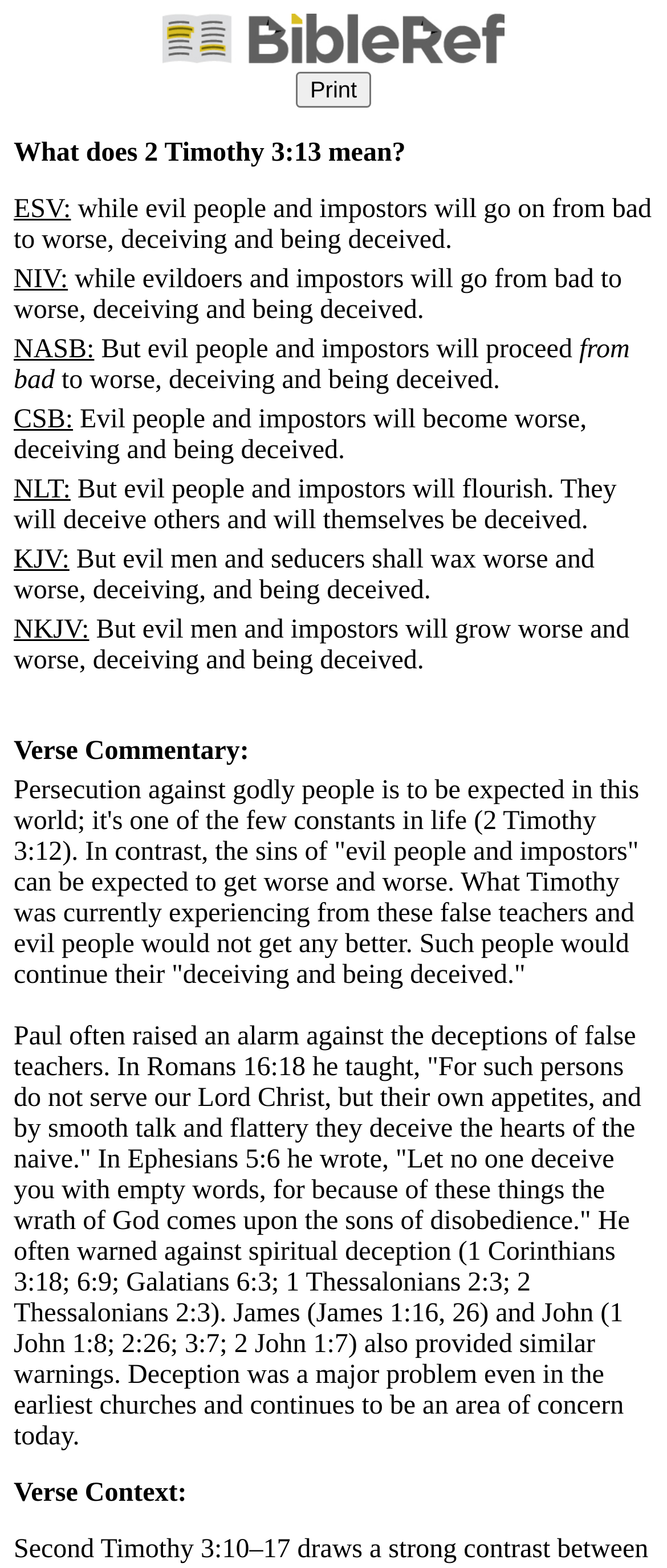Give a detailed explanation of the elements present on the webpage.

This webpage is about the biblical verse 2 Timothy 3:13, providing its meaning and commentary. At the top, there is an image and a "Print" button. Below the image, the title "What does 2 Timothy 3:13 mean?" is displayed. 

The verse is presented in different translations, including ESV, NIV, NASB, CSB, NLT, KJV, and NKJV, each with its corresponding text. These translations are listed in a vertical column, taking up most of the page.

Following the verse translations, there is a section titled "Verse Commentary" which provides an explanation of the verse. This commentary discusses the persecution of godly people, the worsening of evil people and impostors, and the importance of being aware of deception.

Below the commentary, there is another section titled "Verse Context" which appears to be a continuation of the discussion on deception, referencing other biblical verses and warnings from Paul, James, and John.

Overall, the webpage is focused on providing an in-depth understanding of 2 Timothy 3:13, with a clear structure and organization of the content.